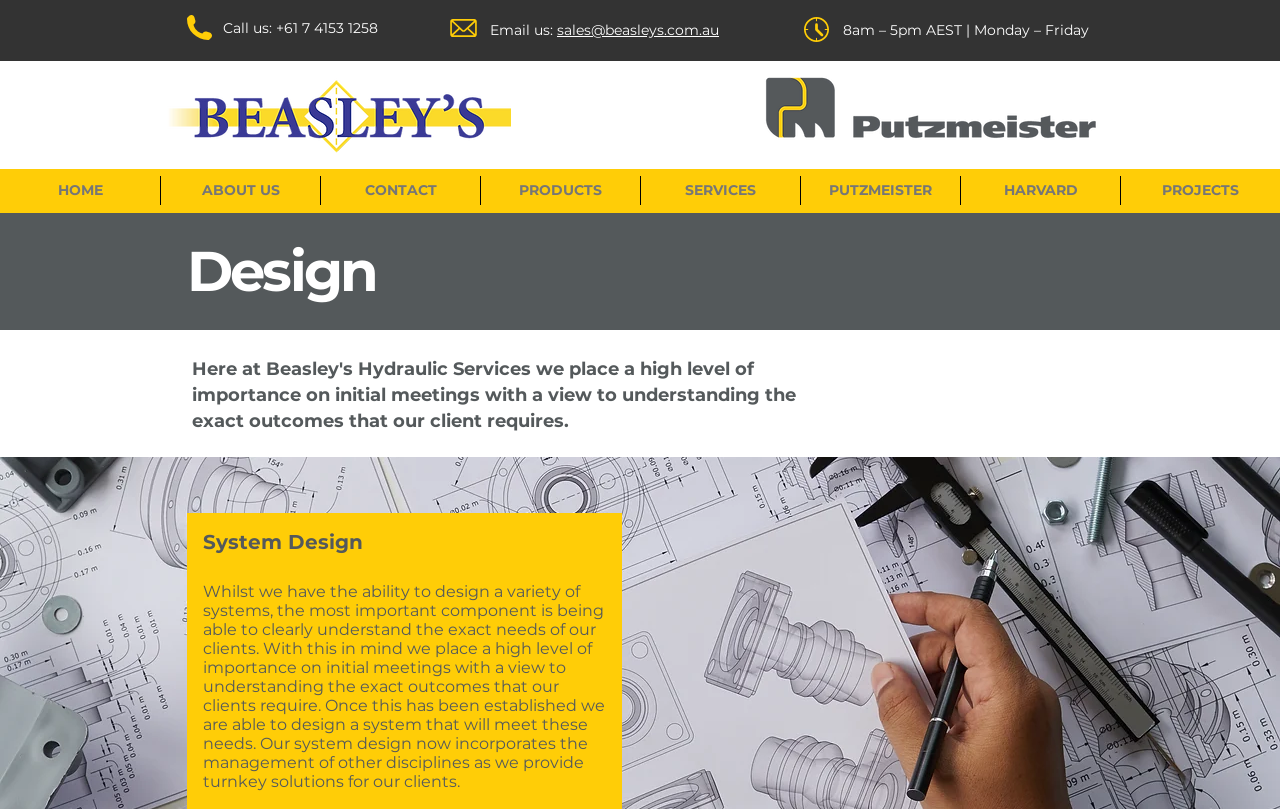Find the bounding box coordinates of the UI element according to this description: "ABOUT US".

[0.126, 0.218, 0.25, 0.253]